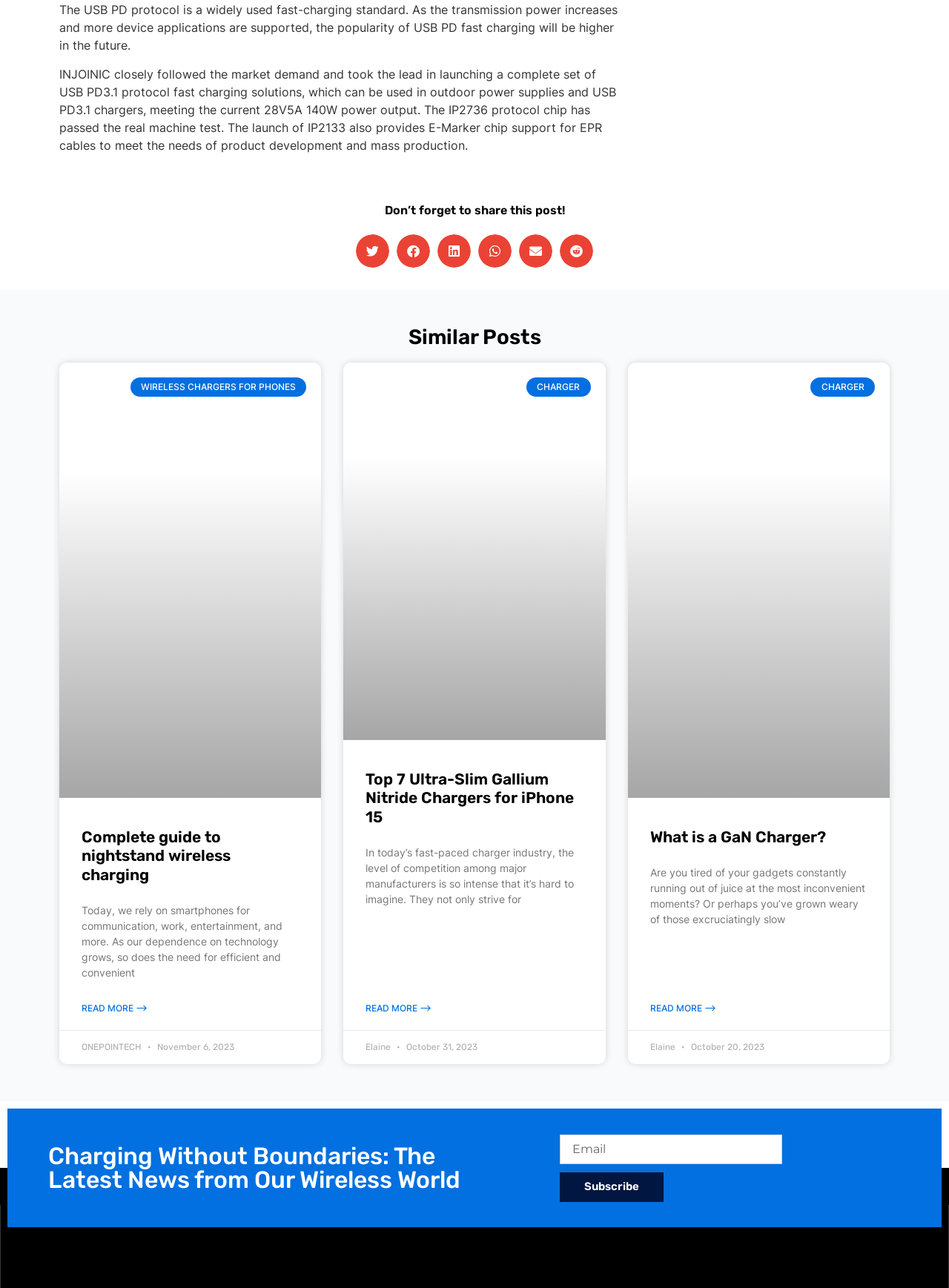Give a concise answer using only one word or phrase for this question:
What is the date of the third article in the 'Similar Posts' section?

October 20, 2023